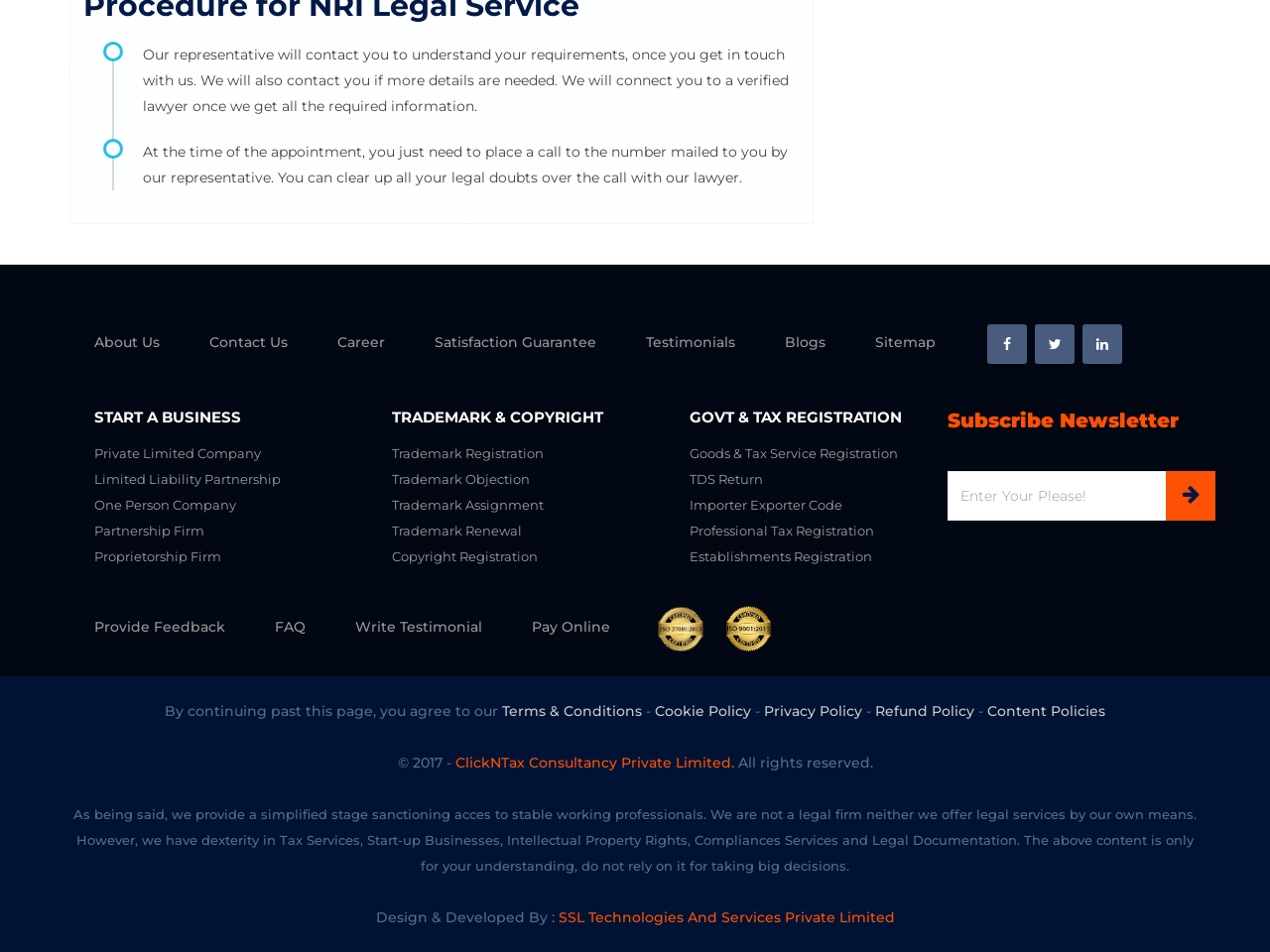Pinpoint the bounding box coordinates of the area that should be clicked to complete the following instruction: "Click on 'Trademark Registration'". The coordinates must be given as four float numbers between 0 and 1, i.e., [left, top, right, bottom].

[0.309, 0.468, 0.428, 0.484]